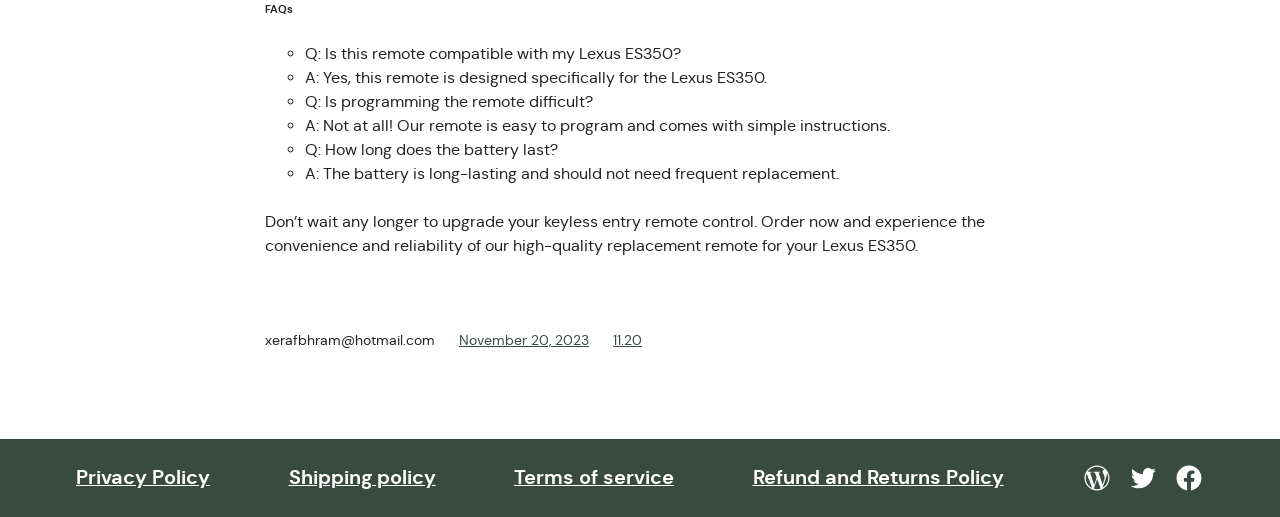How many social media links are provided at the bottom of the webpage?
Please give a well-detailed answer to the question.

The webpage has three social media links at the bottom, which can be identified by the link elements with the text 'WordPress', 'Twitter', and 'Facebook'.